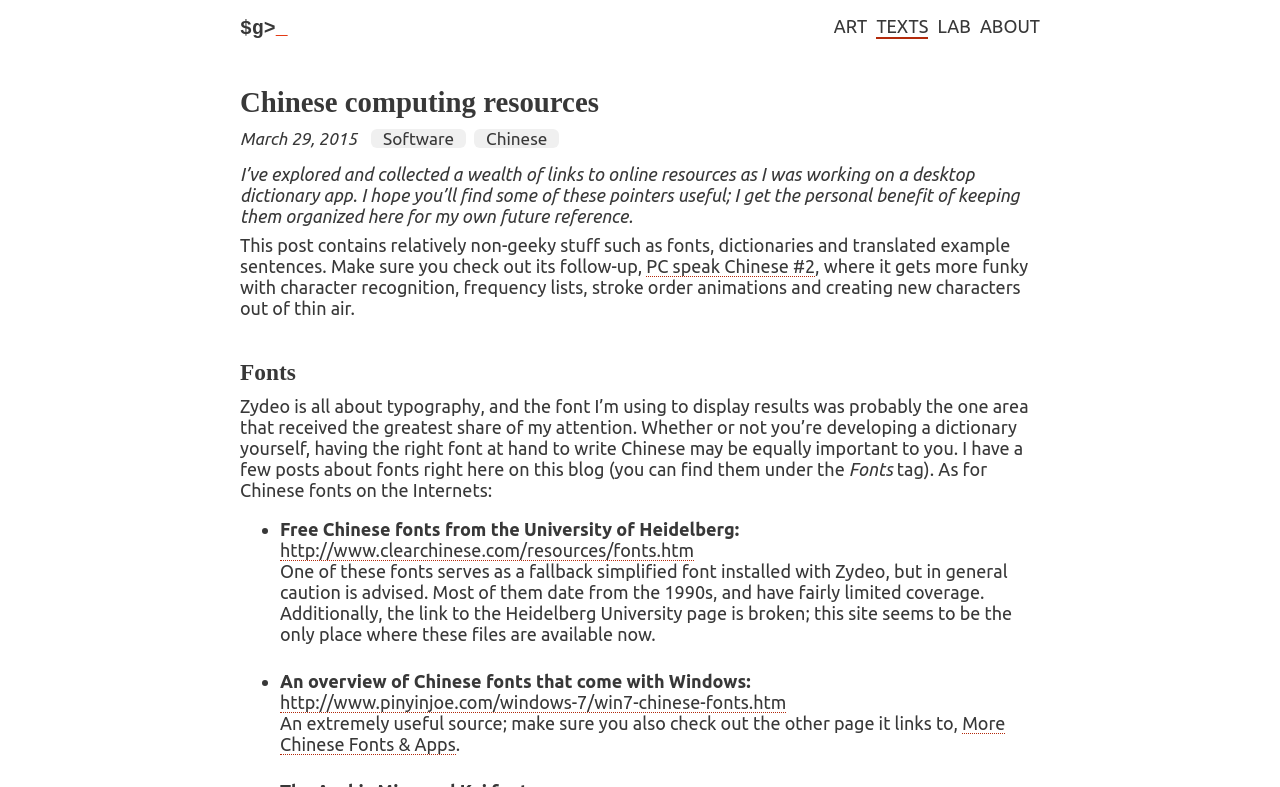Please locate the bounding box coordinates of the region I need to click to follow this instruction: "Click on the 'ART' link".

[0.651, 0.02, 0.678, 0.05]